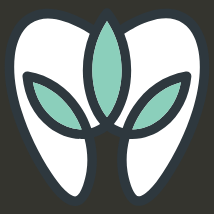Provide a single word or phrase answer to the question: 
Where is the dental practice located?

Norwell, Massachusetts